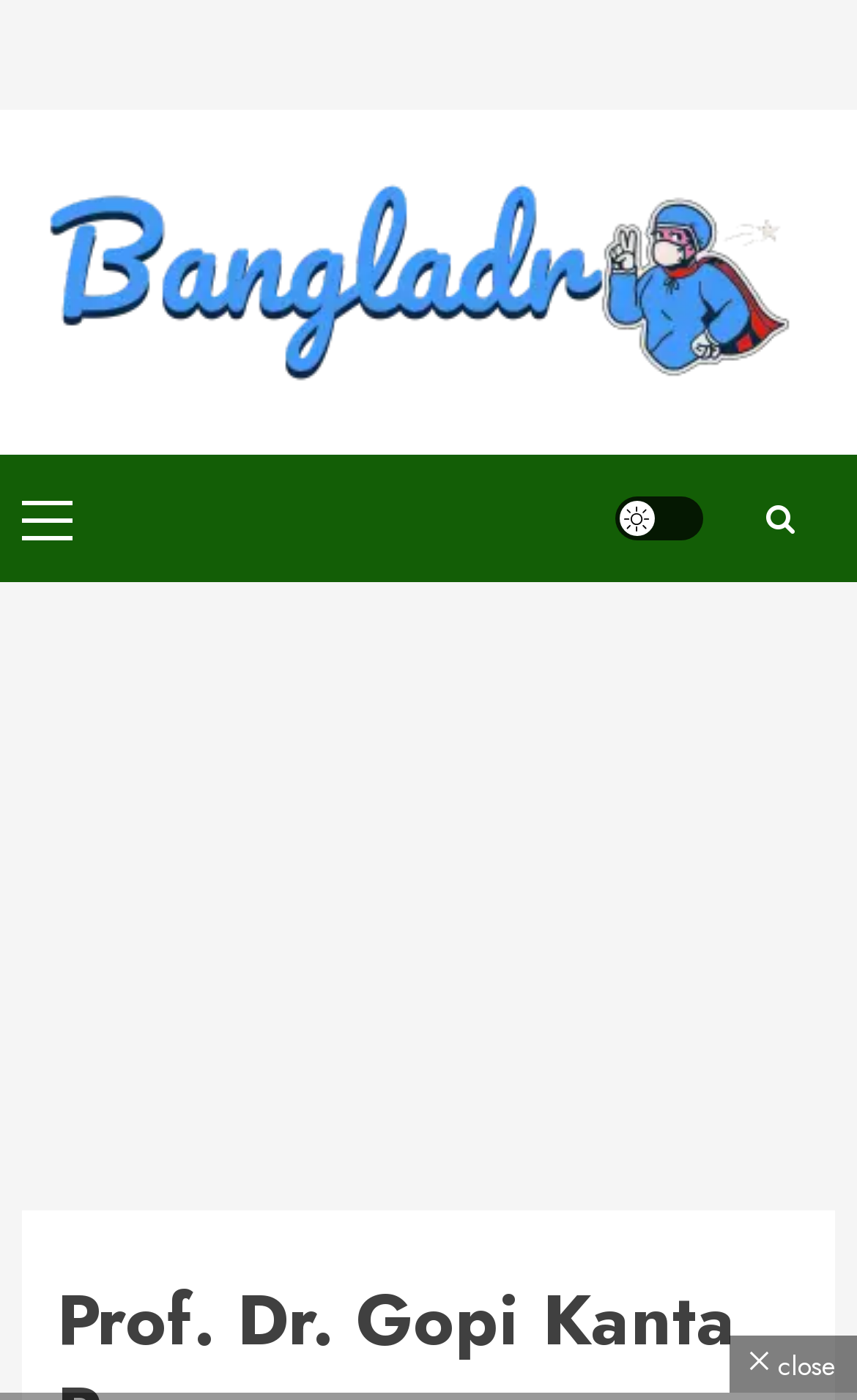Locate and extract the text of the main heading on the webpage.

Prof. Dr. Gopi Kanta Roy